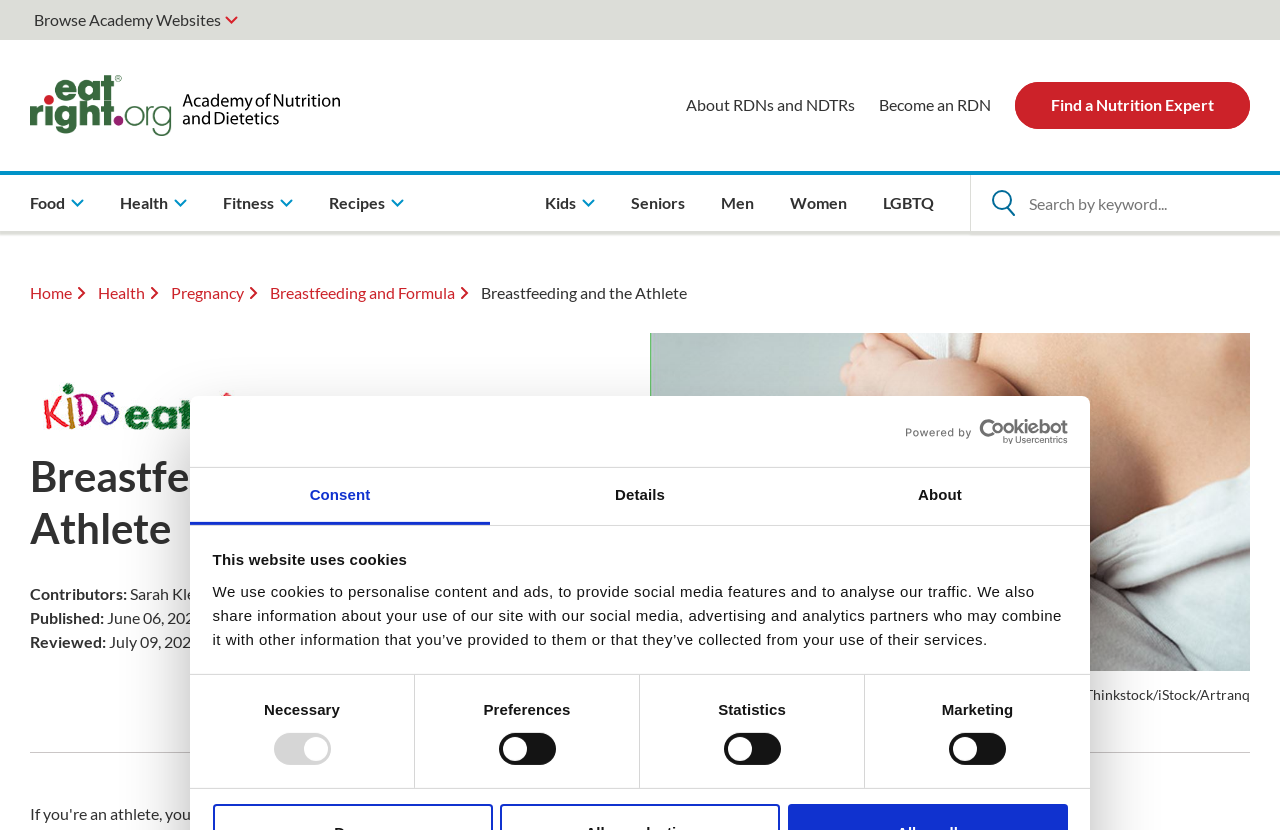How many checkboxes are in the consent selection group?
Look at the image and answer the question with a single word or phrase.

4